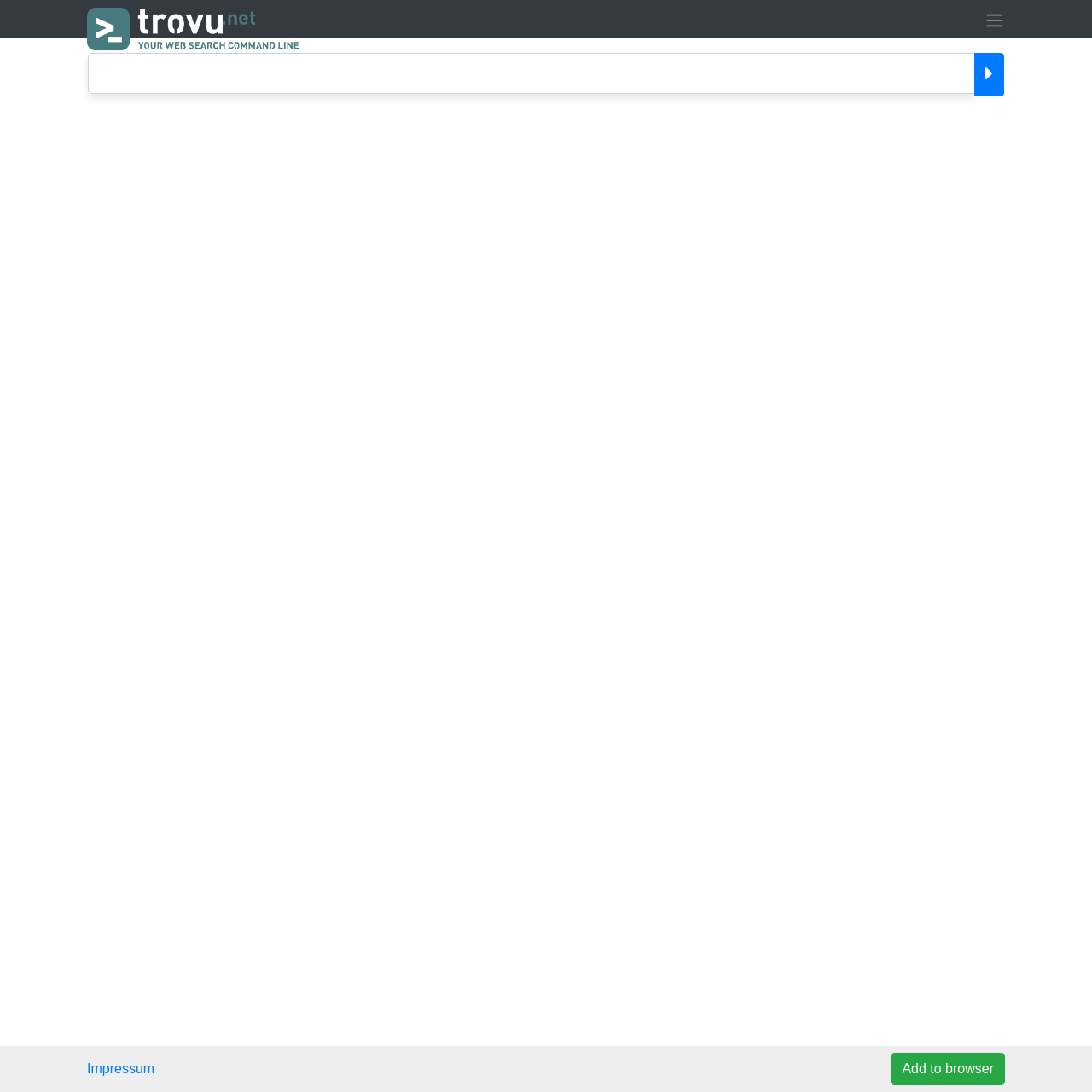Answer the question with a brief word or phrase:
What can be added to the browser?

Trovu.net